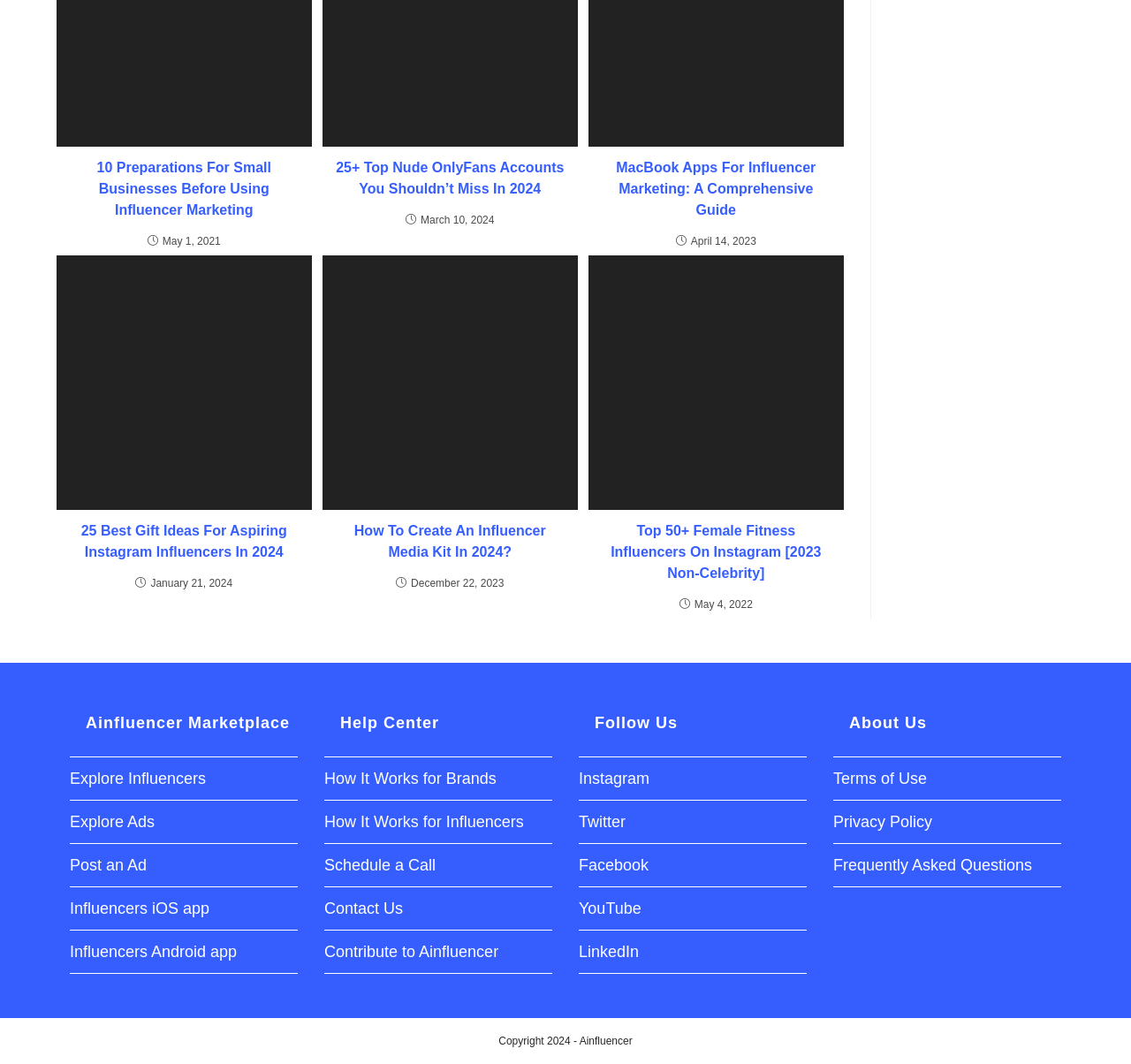What is the topic of the article '10 Preparations For Small Businesses Before Using Influencer Marketing'?
Please give a detailed and elaborate answer to the question based on the image.

Based on the heading '10 Preparations For Small Businesses Before Using Influencer Marketing', it can be inferred that the topic of the article is related to influencer marketing, specifically for small businesses.